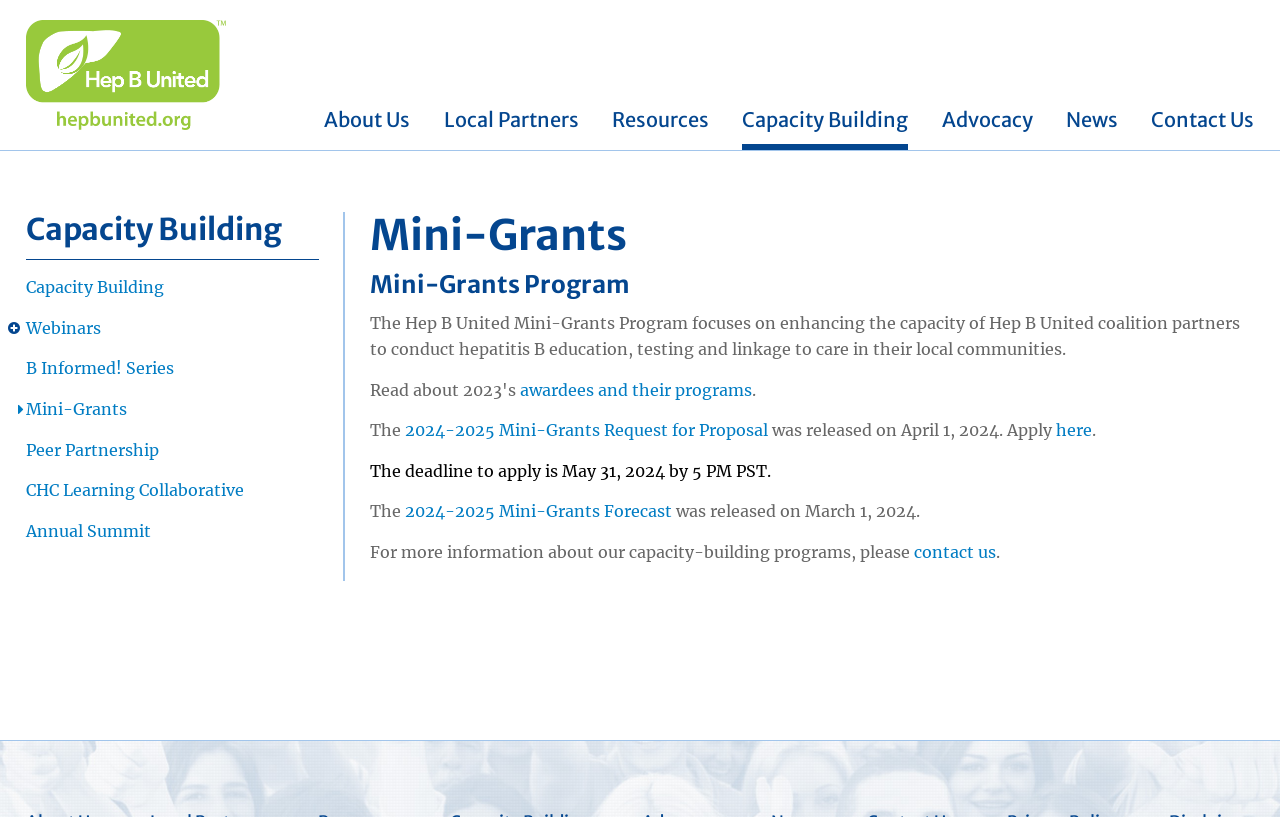What is the name of the organization?
Based on the screenshot, give a detailed explanation to answer the question.

The name of the organization can be found in the top-left corner of the webpage, where it says 'Hep B United |' next to an image.